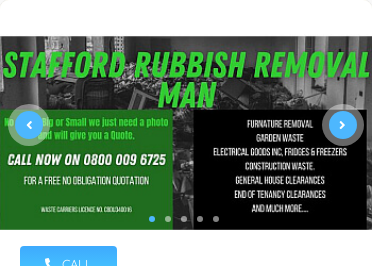What type of environment is depicted in the background?
Give a single word or phrase answer based on the content of the image.

Cluttered environment